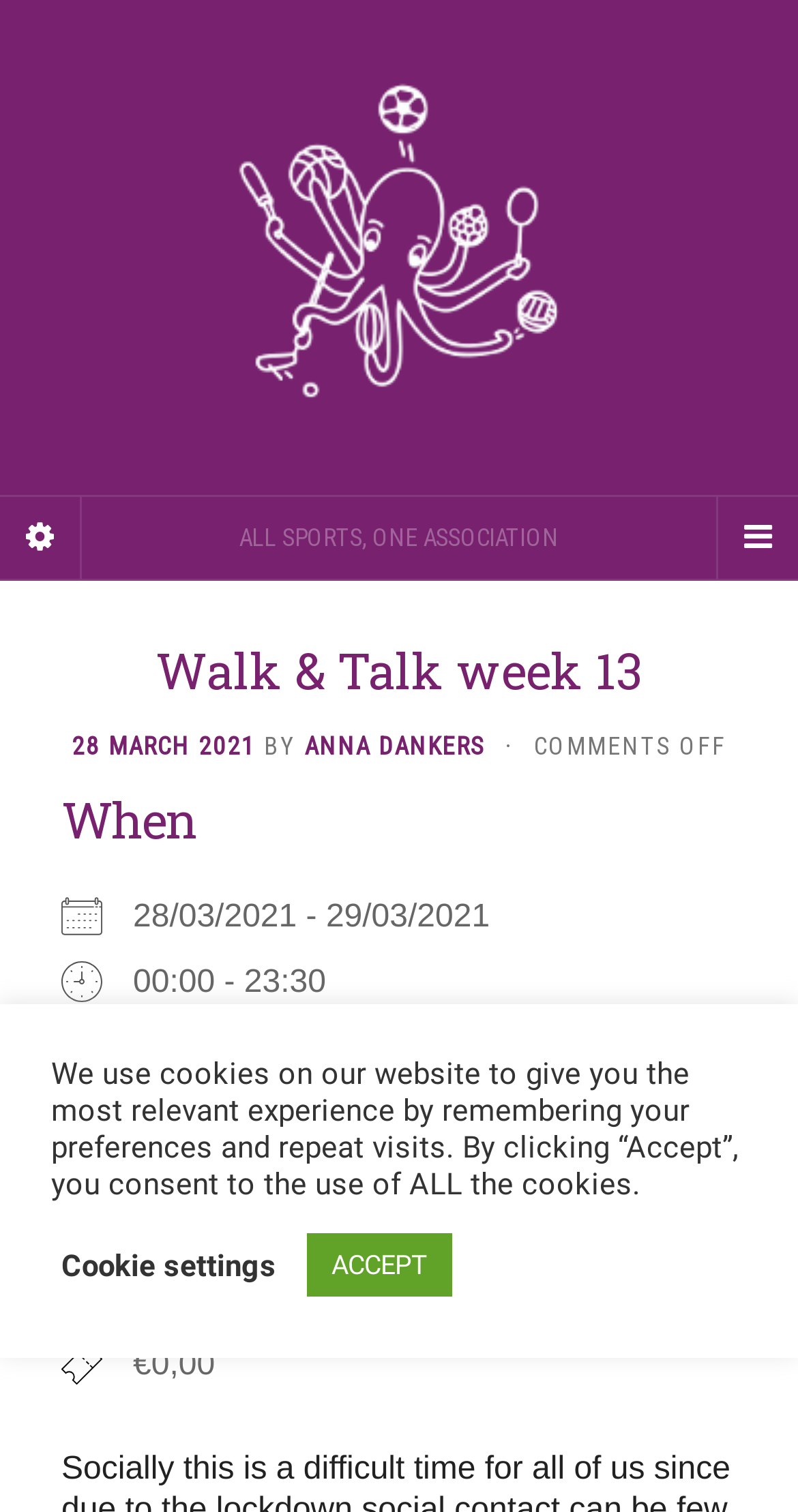Determine the bounding box coordinates of the area to click in order to meet this instruction: "Click the D.B.V. de Stretchers link".

[0.0, 0.02, 1.0, 0.307]